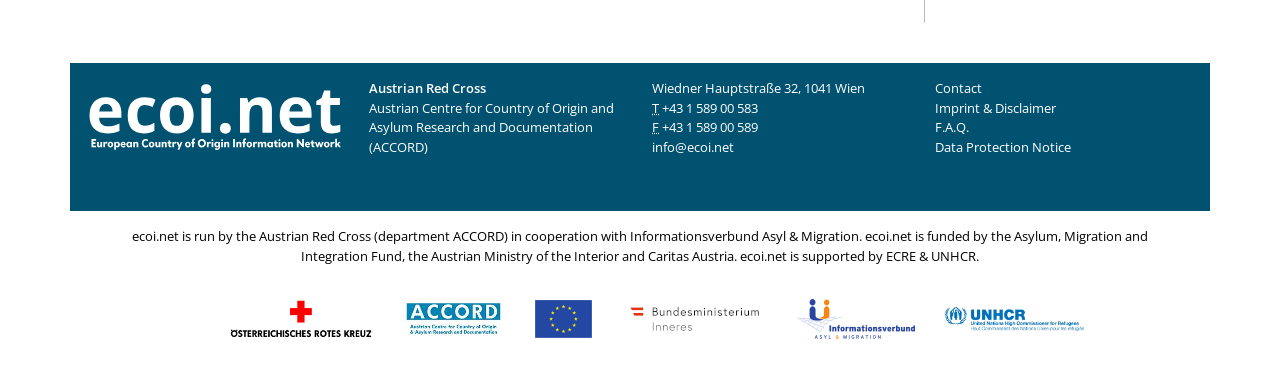Locate the bounding box of the user interface element based on this description: "Katharine Ryalls".

None